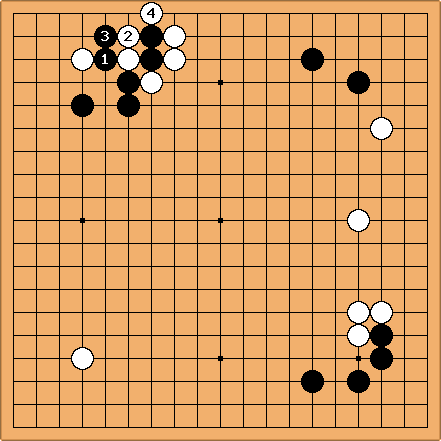Please respond in a single word or phrase: 
What is the purpose of the black stones numbered 1 to 4?

Secure territory and threaten white stones